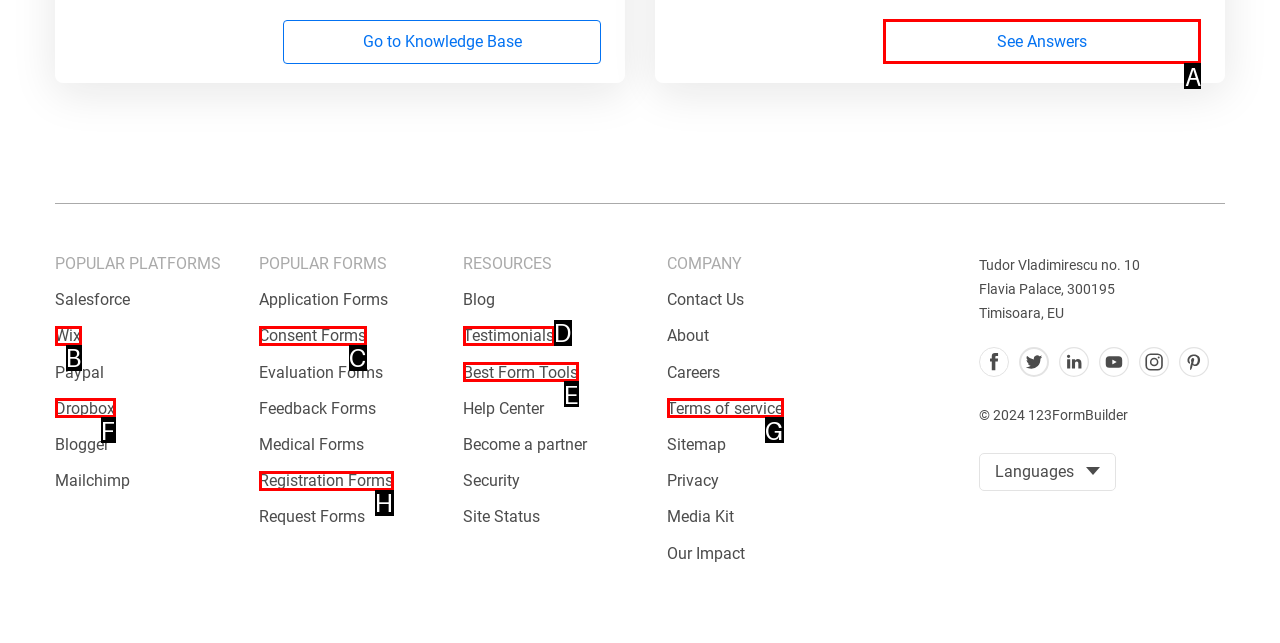Select the letter of the element you need to click to complete this task: See Answers
Answer using the letter from the specified choices.

A